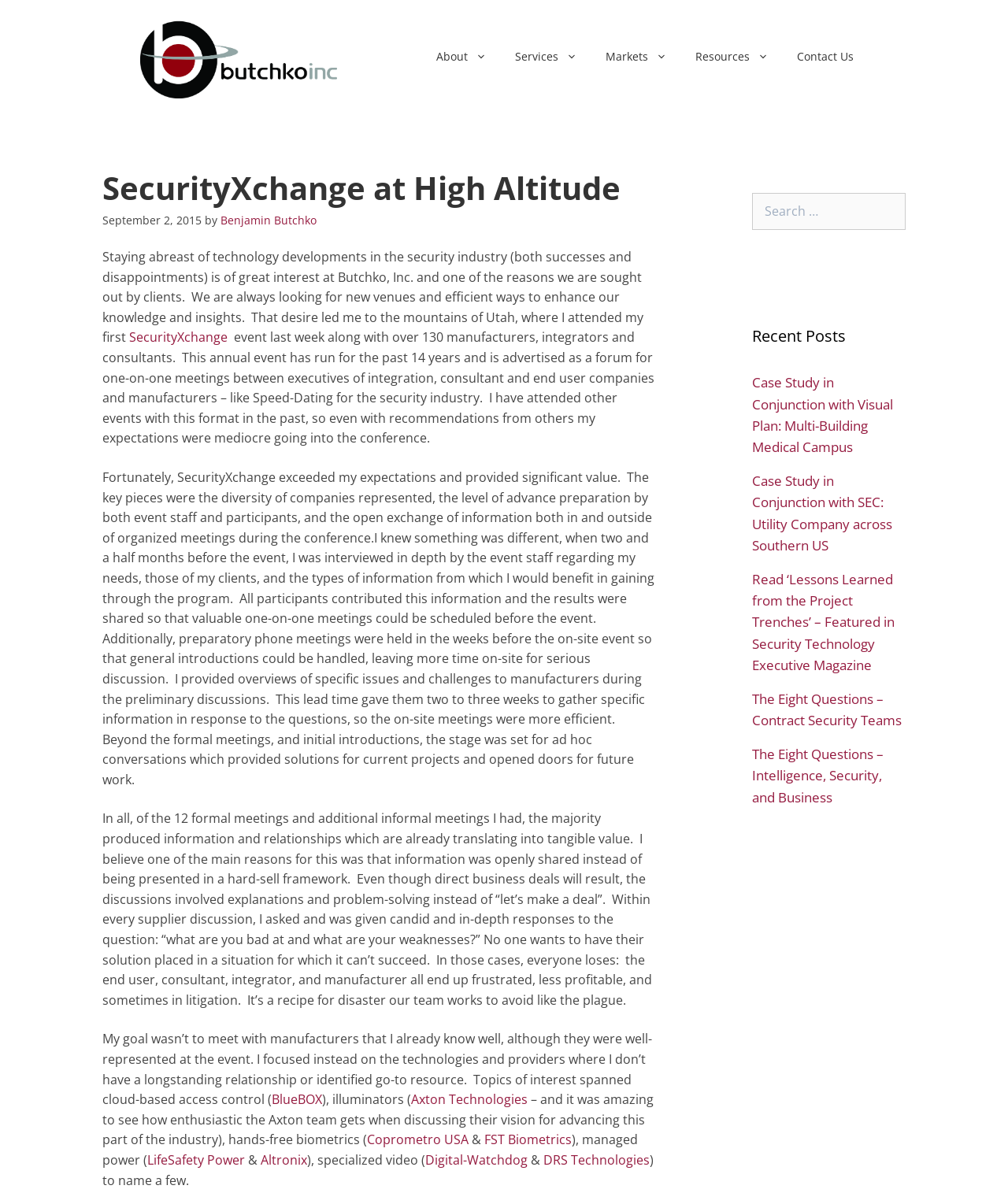How many links are in the primary navigation?
Refer to the screenshot and deliver a thorough answer to the question presented.

The primary navigation section contains links to 'About', 'Services', 'Markets', 'Resources', and 'Contact Us', which makes a total of 5 links.